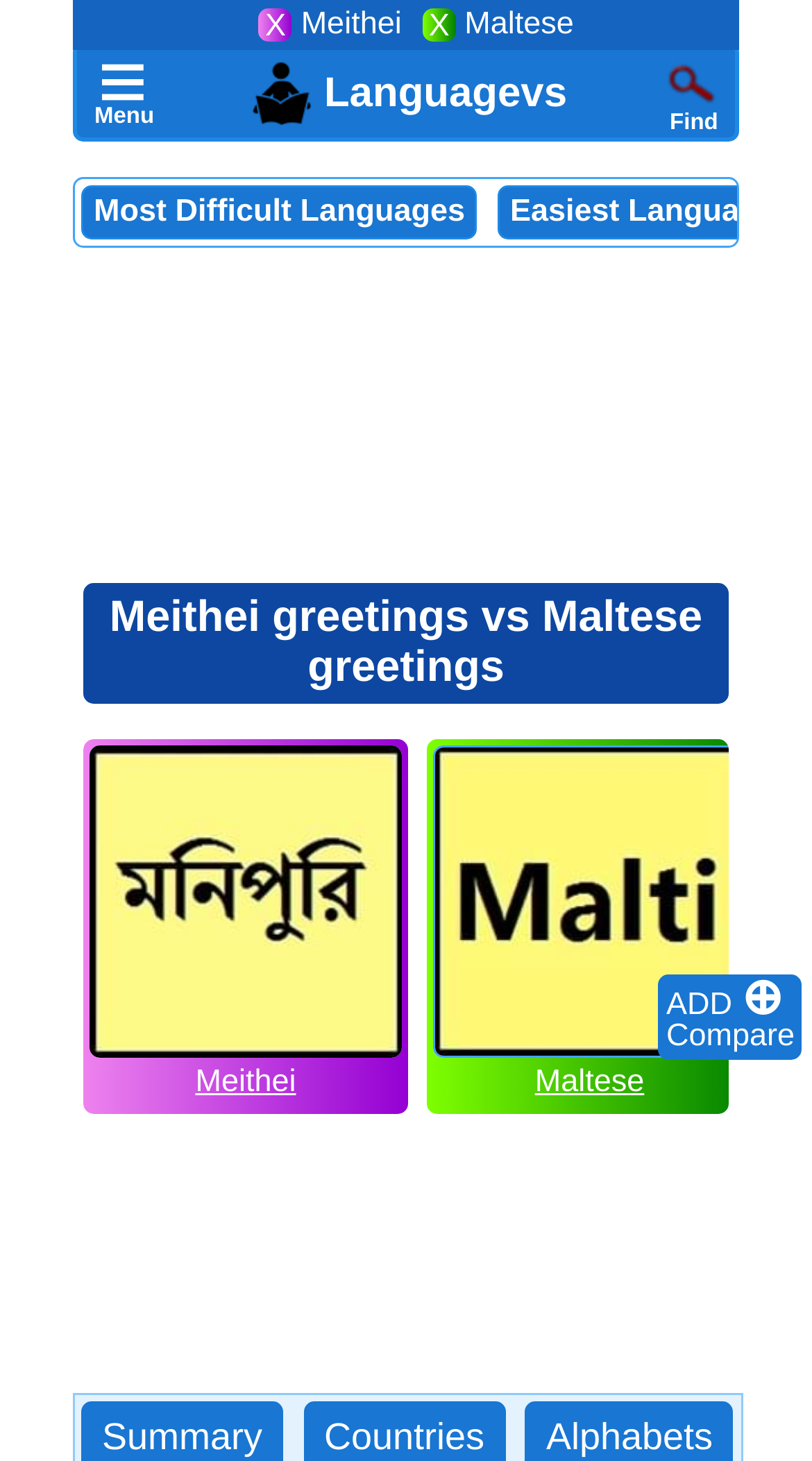What is the purpose of the 'Compare' button?
Using the image, respond with a single word or phrase.

To compare languages